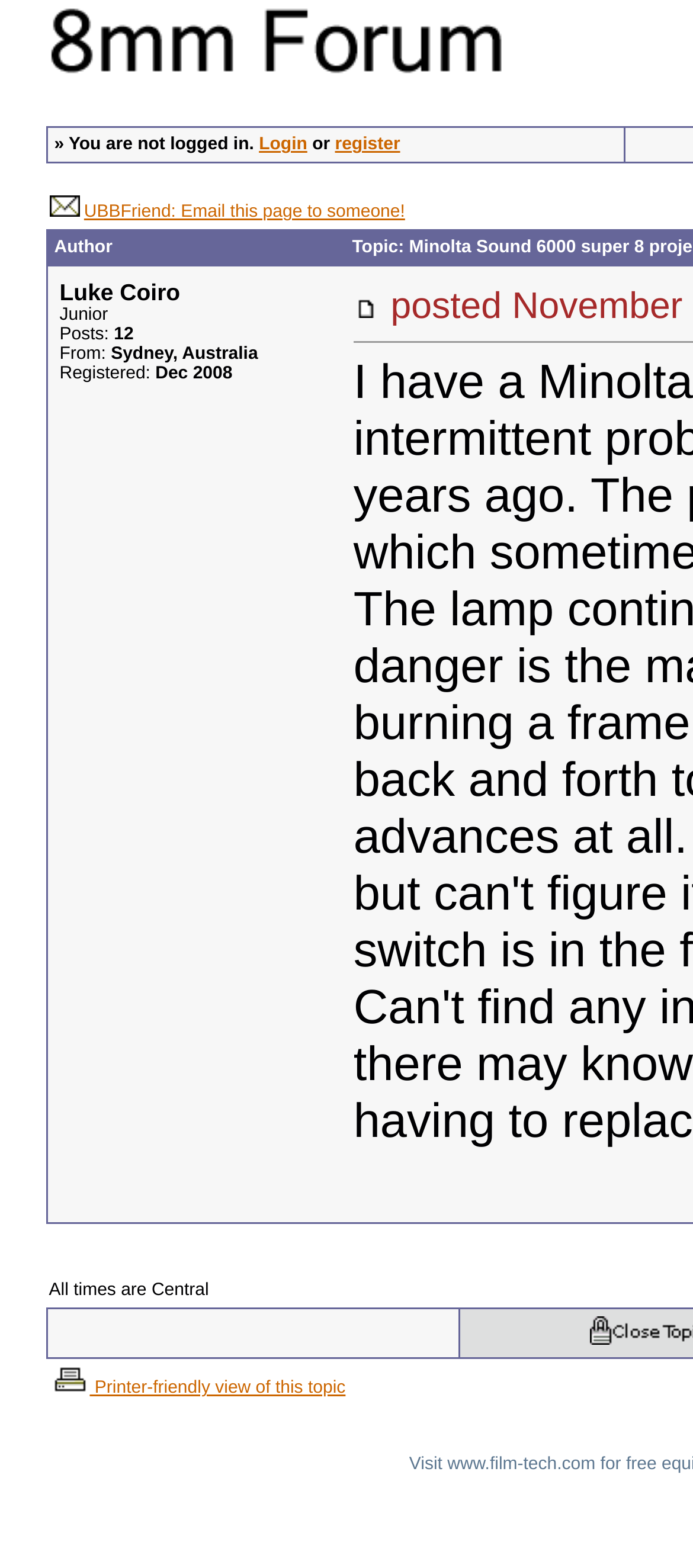Locate the bounding box coordinates of the clickable element to fulfill the following instruction: "View printer-friendly version of this topic". Provide the coordinates as four float numbers between 0 and 1 in the format [left, top, right, bottom].

[0.071, 0.879, 0.499, 0.892]